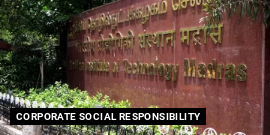What surrounds the entrance plaque?
Answer the question with a single word or phrase, referring to the image.

Lush greenery